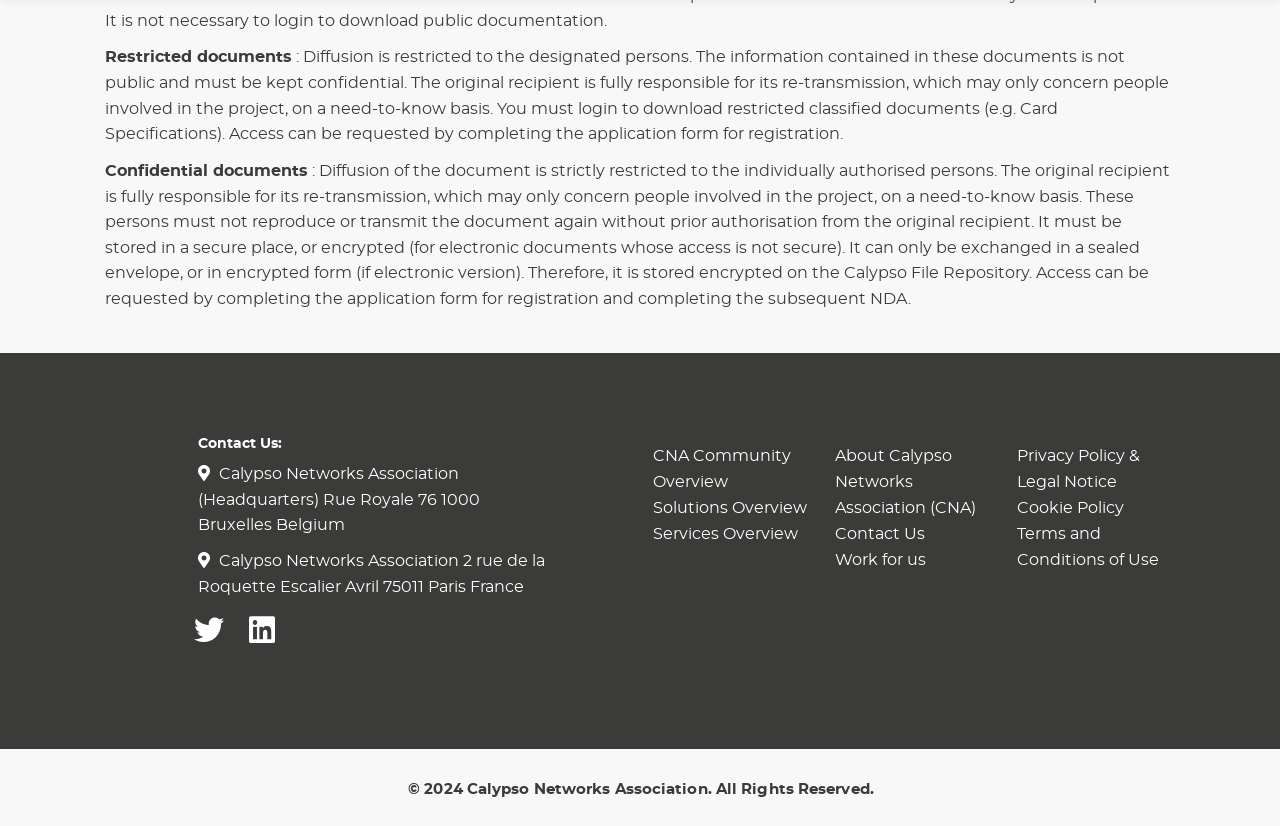Please identify the bounding box coordinates of the region to click in order to complete the task: "Check the Terms and Conditions of Use". The coordinates must be four float numbers between 0 and 1, specified as [left, top, right, bottom].

[0.795, 0.636, 0.905, 0.687]